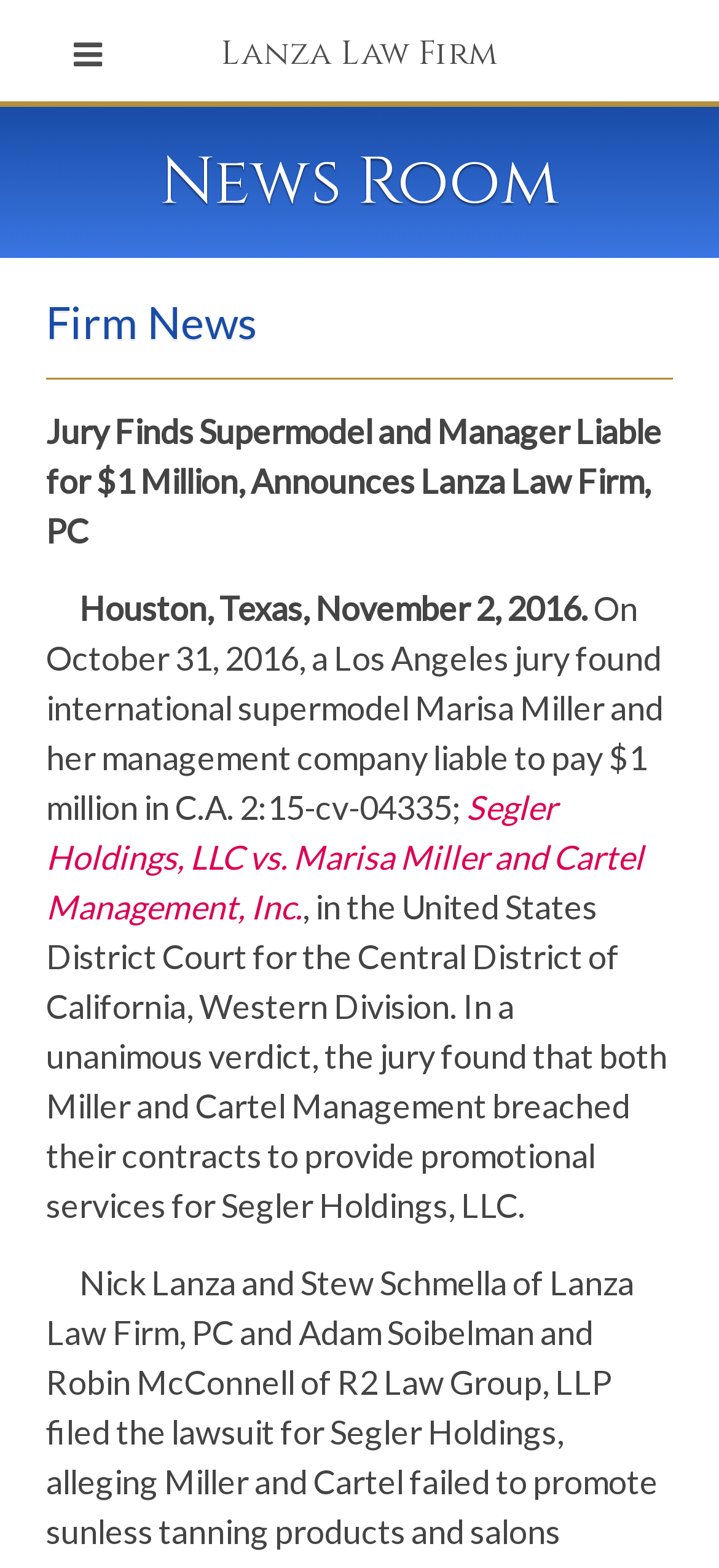Using the element description: "parent_node: Lanza Law Firm", determine the bounding box coordinates for the specified UI element. The coordinates should be four float numbers between 0 and 1, [left, top, right, bottom].

[0.064, 0.012, 0.179, 0.059]